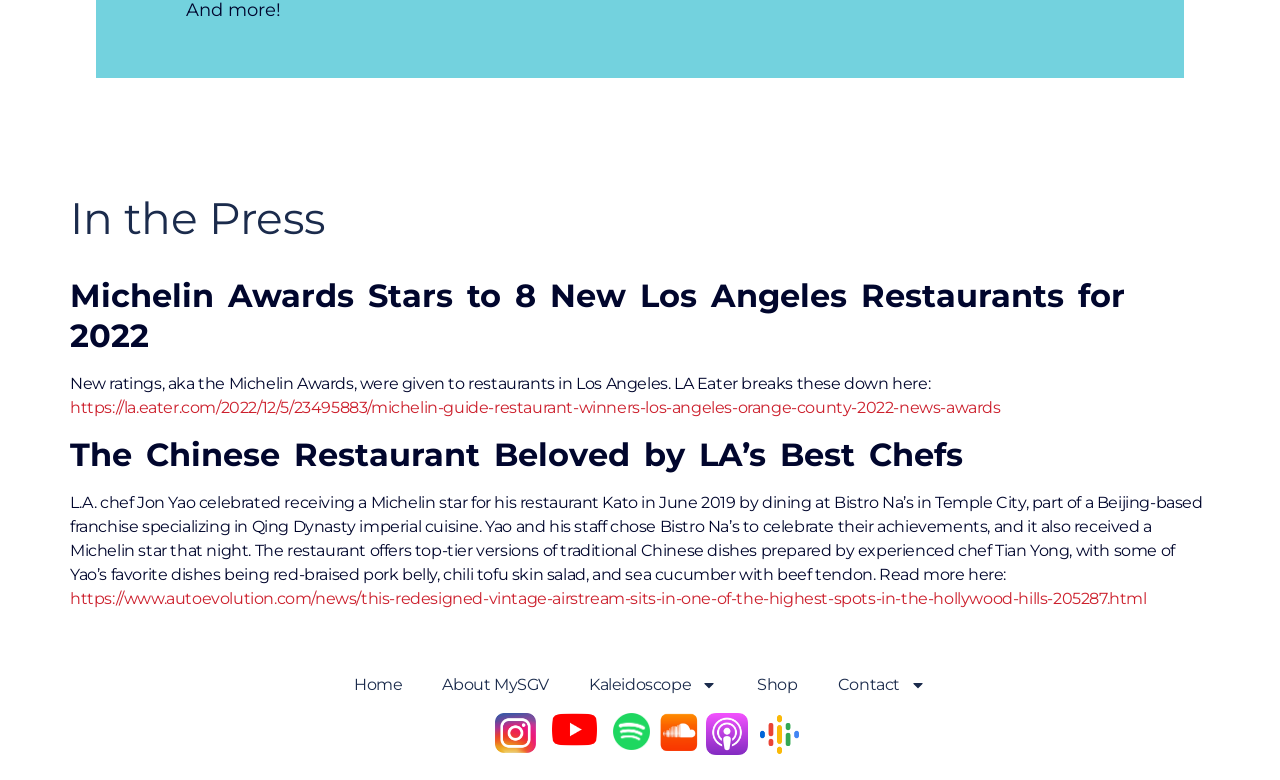What is the topic of the second article?
Look at the screenshot and give a one-word or phrase answer.

Bistro Na’s